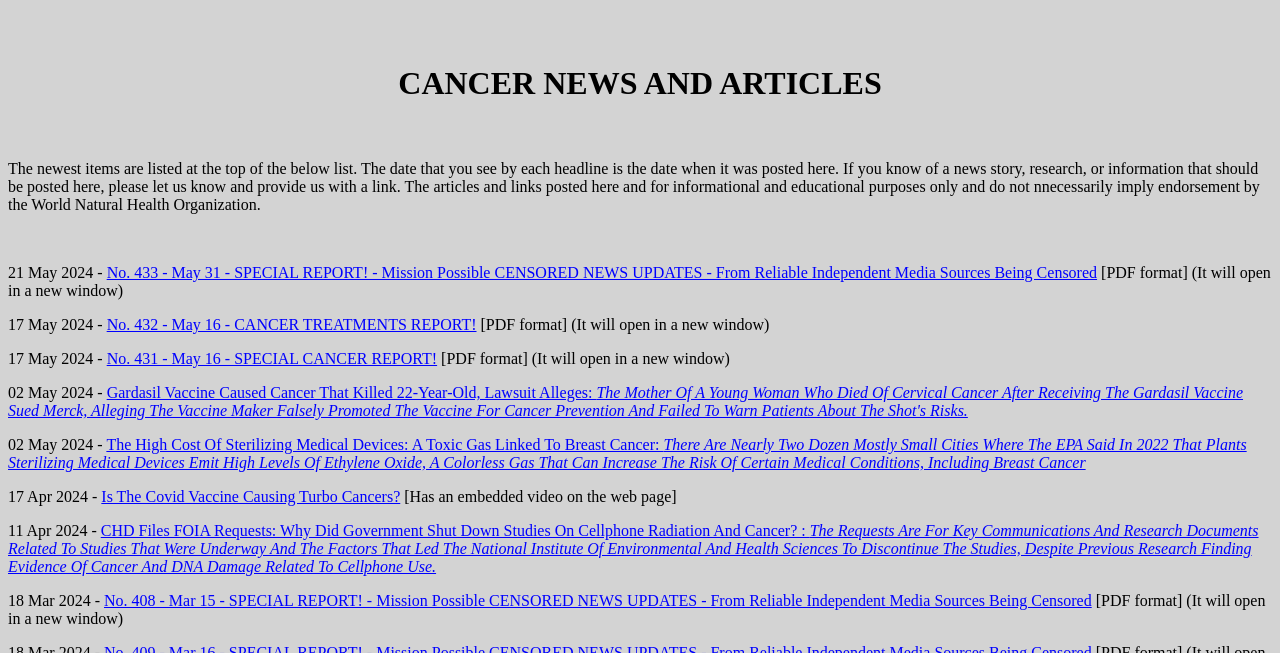What is the format of the link 'No. 433 - May 31 - SPECIAL REPORT! - Mission Possible CENSORED NEWS UPDATES - From Reliable Independent Media Sources Being Censored'?
Please use the visual content to give a single word or phrase answer.

PDF